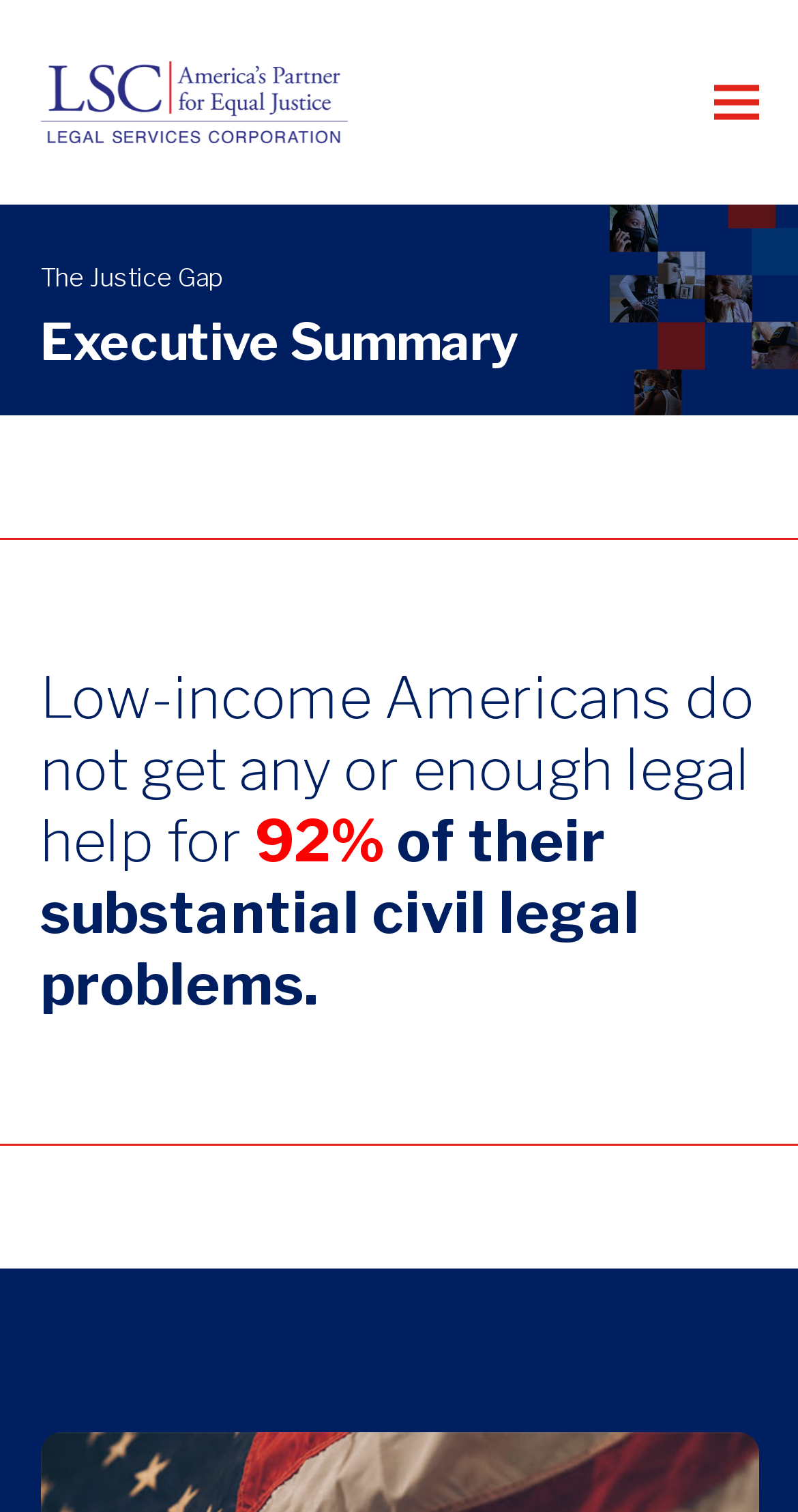What is the main topic of the webpage?
Using the visual information, reply with a single word or short phrase.

Legal help for low-income Americans